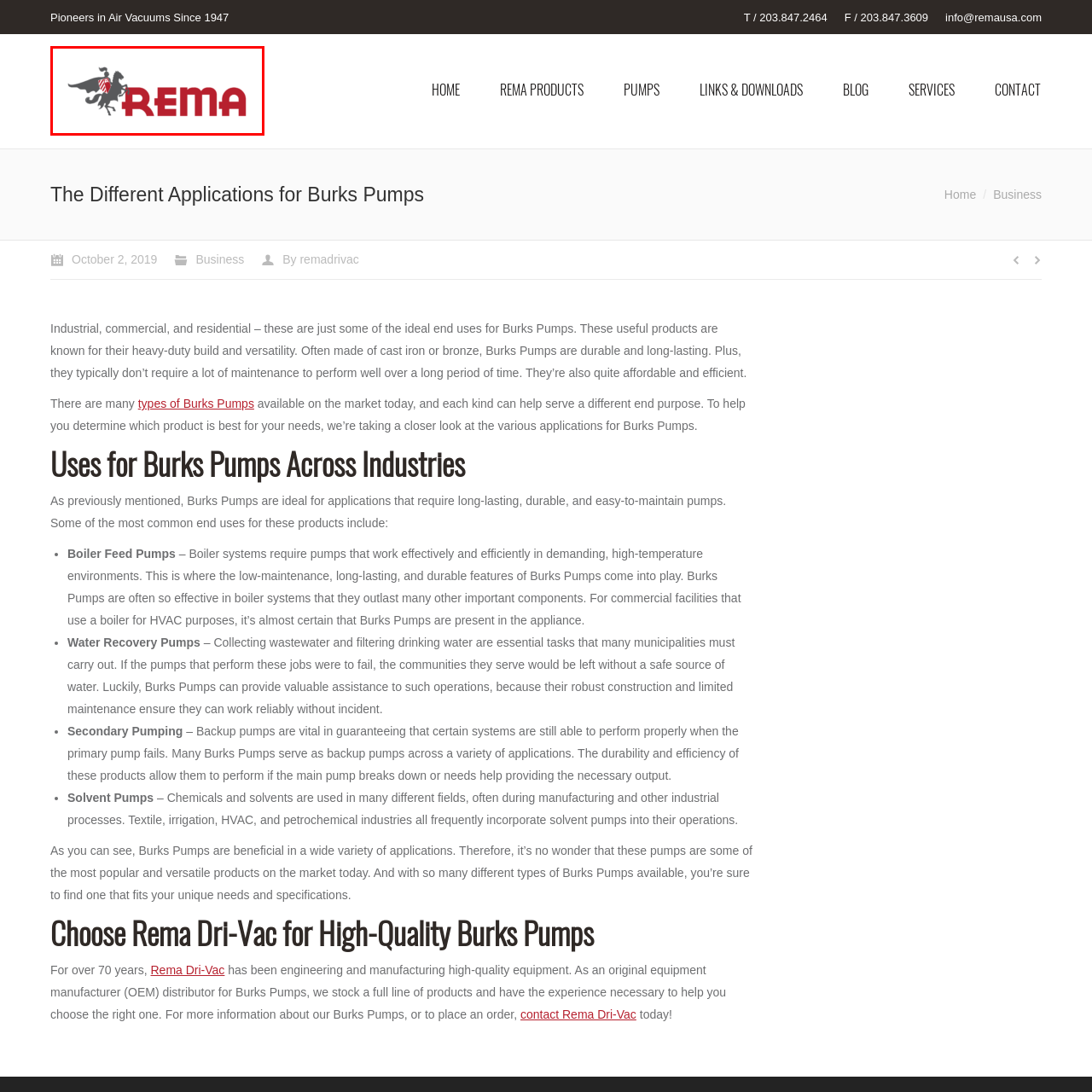What is the year Rema LLC started operating?
Observe the image inside the red bounding box and give a concise answer using a single word or phrase.

1947